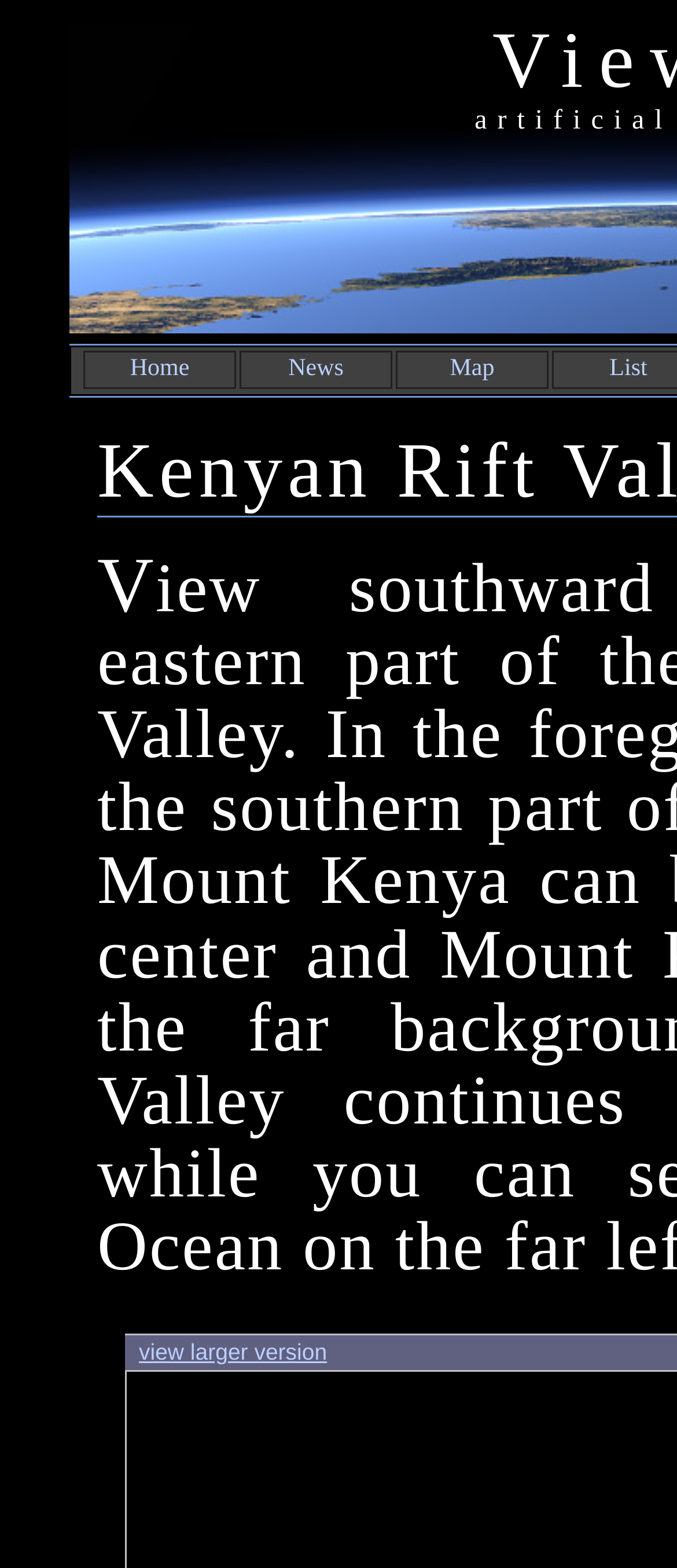Predict the bounding box of the UI element based on the description: "News". The coordinates should be four float numbers between 0 and 1, formatted as [left, top, right, bottom].

[0.354, 0.224, 0.579, 0.248]